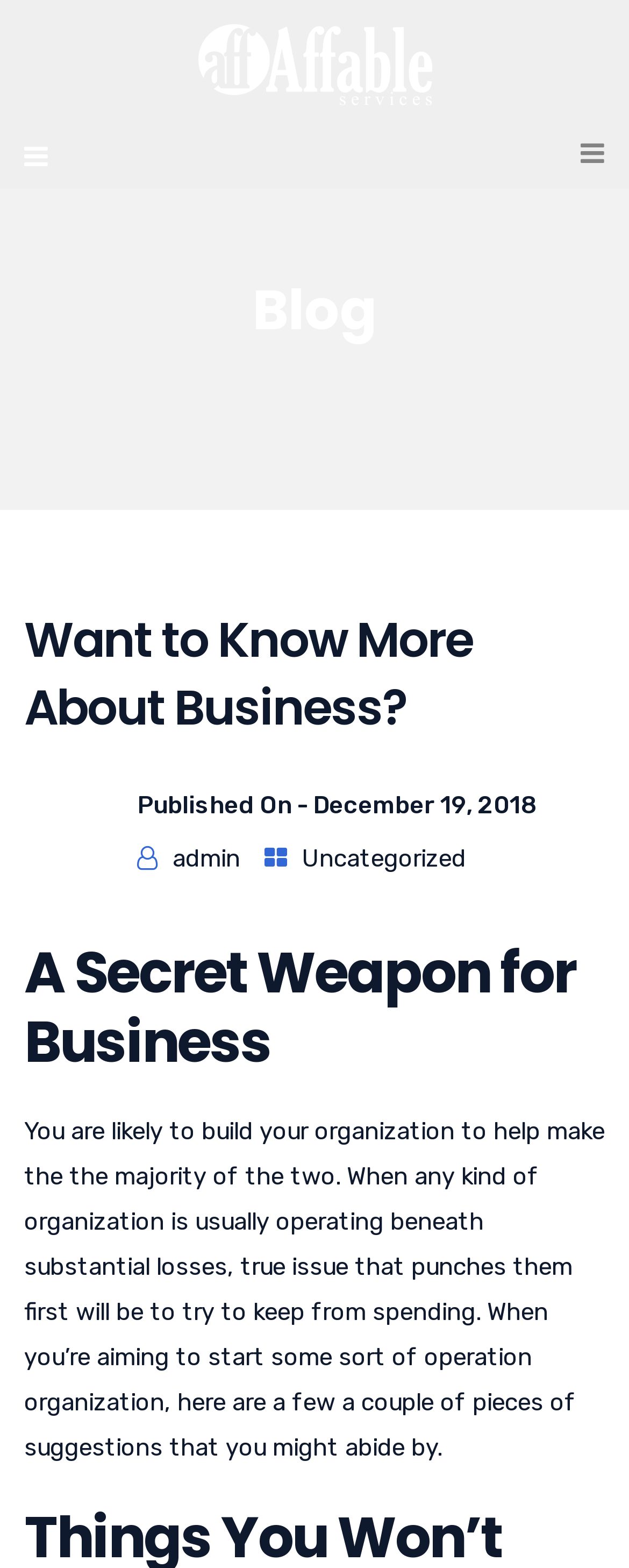Identify the bounding box coordinates for the UI element described by the following text: "admin". Provide the coordinates as four float numbers between 0 and 1, in the format [left, top, right, bottom].

[0.274, 0.538, 0.382, 0.557]